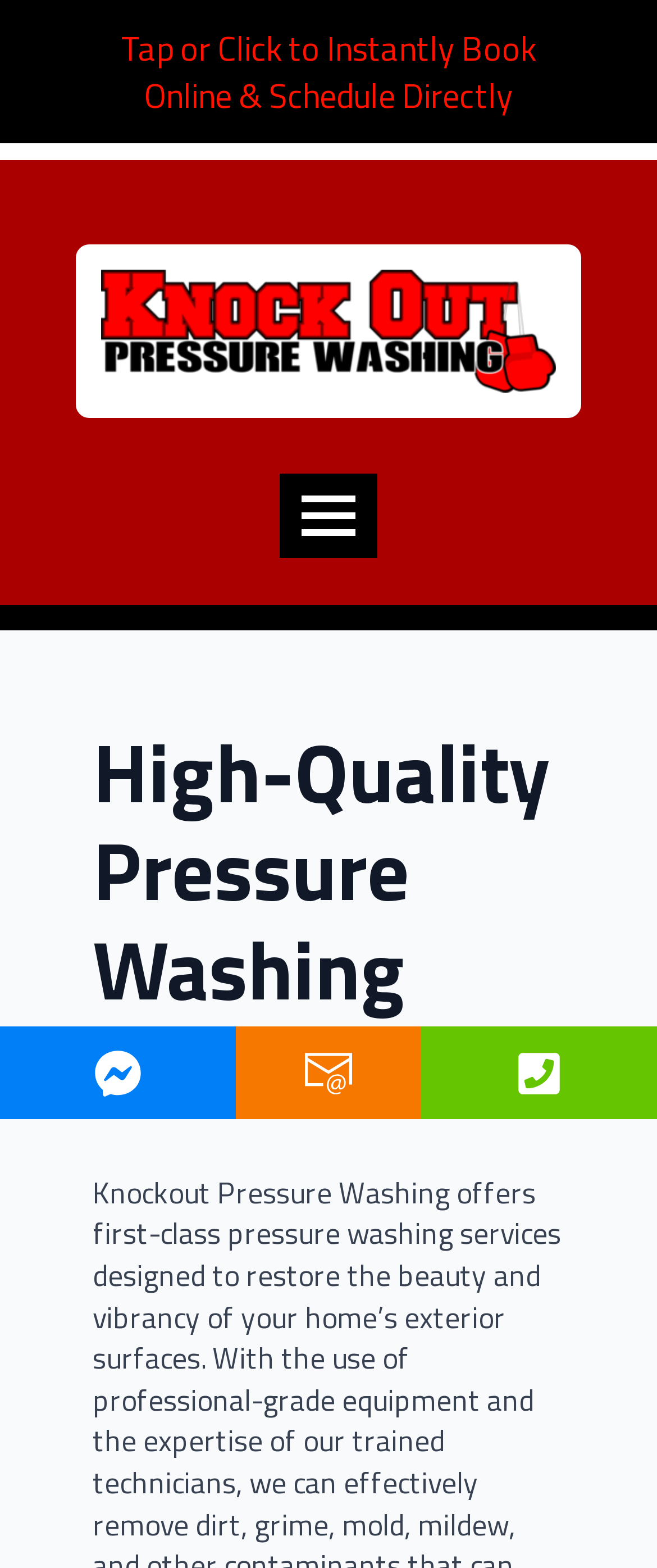Please examine the image and provide a detailed answer to the question: What service does the company offer?

The heading element at the top of the webpage reads 'High-Quality Pressure Washing Services', indicating that the company offers pressure washing services.